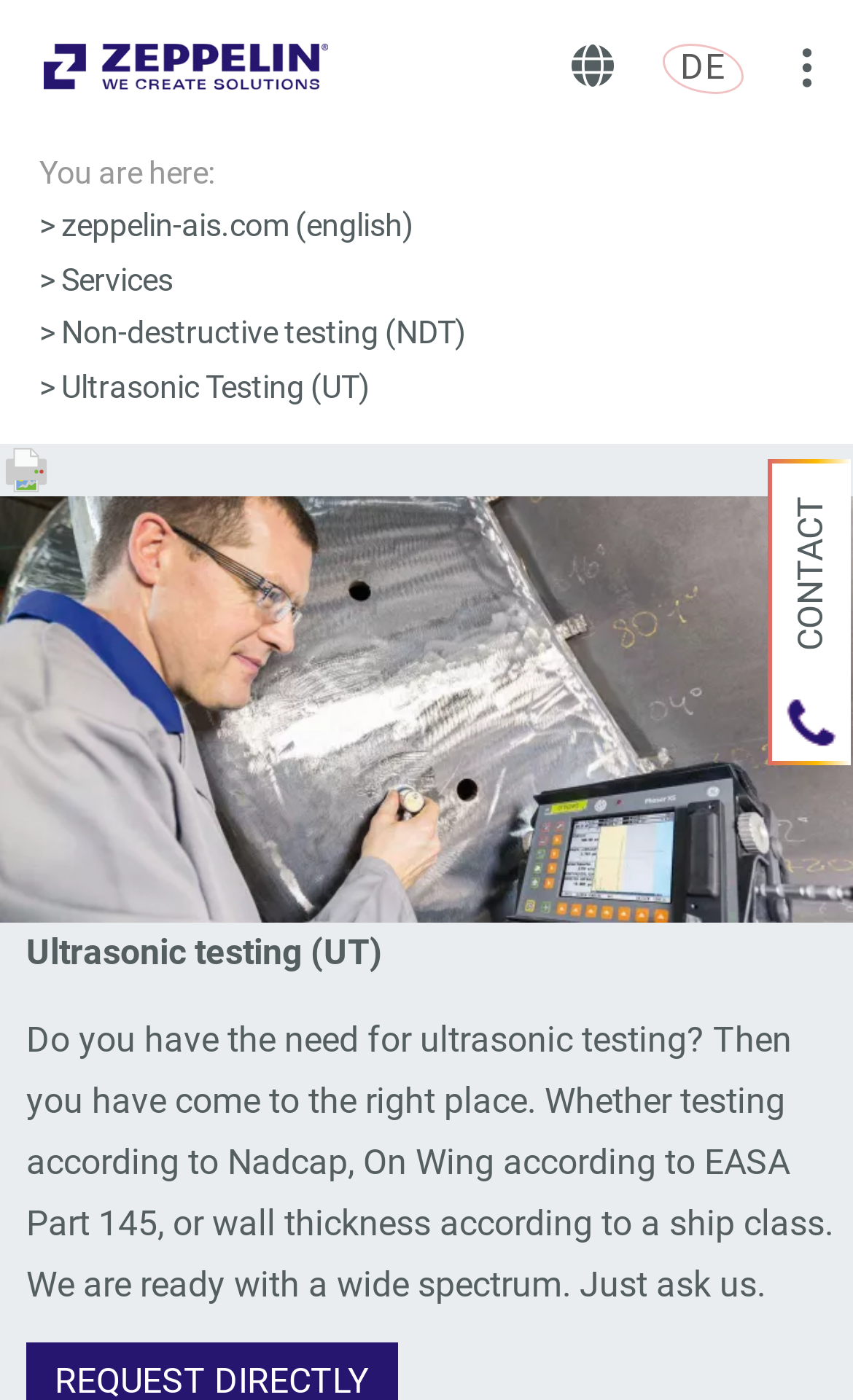Identify the coordinates of the bounding box for the element that must be clicked to accomplish the instruction: "Search".

[0.431, 0.031, 0.623, 0.067]